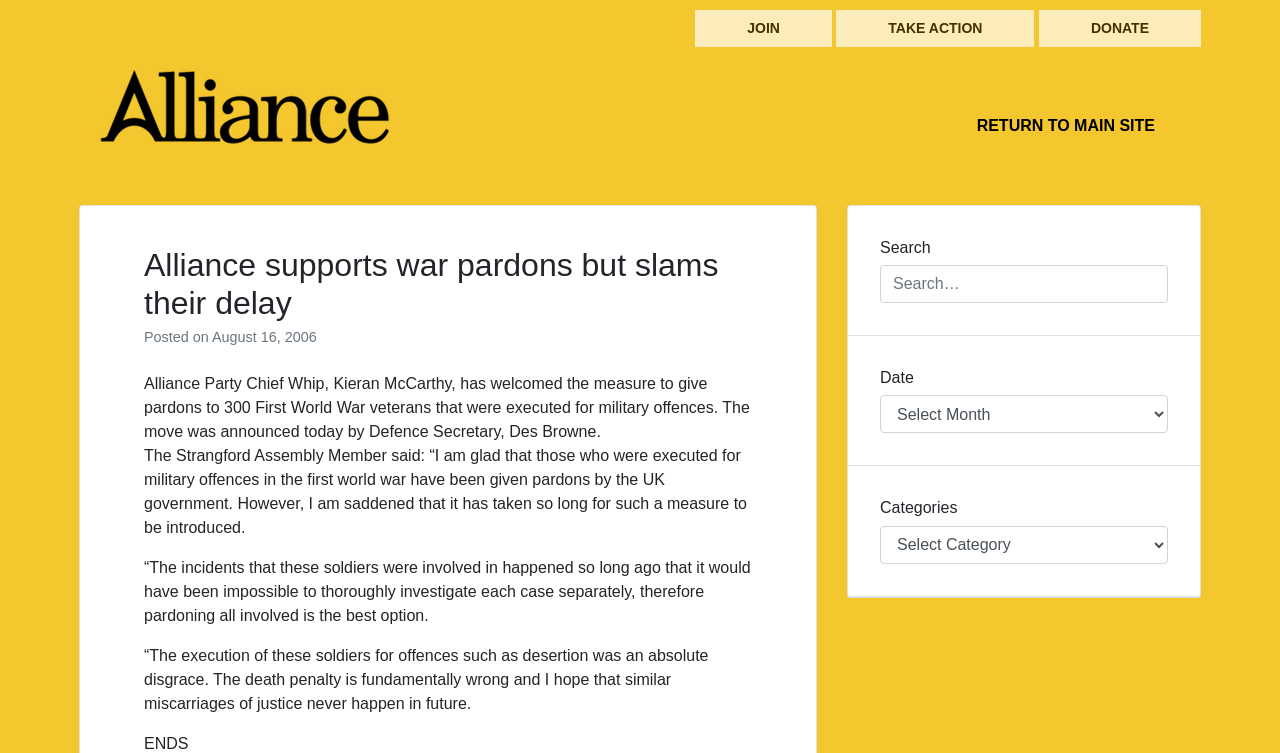Explain the webpage in detail.

This webpage appears to be a news article or press release from the Alliance Party. At the top, there are three prominent links: "JOIN", "TAKE ACTION", and "DONATE", which are positioned horizontally across the page. Below these links, there is a smaller link with an accompanying image, which may be a logo or icon.

The main content of the page is a news article with a heading that reads "Alliance supports war pardons but slams their delay". The article is dated August 16, 2006, and is attributed to Alliance Party Chief Whip, Kieran McCarthy. The text of the article discusses the UK government's decision to pardon 300 First World War veterans who were executed for military offences.

To the right of the main content, there is a complementary section with a search function, allowing users to search for specific keywords or dates. Below the search function, there are dropdown menus for selecting dates and categories.

At the very bottom of the page, there is a link that reads "RETURN TO MAIN SITE", which suggests that this webpage is part of a larger website.